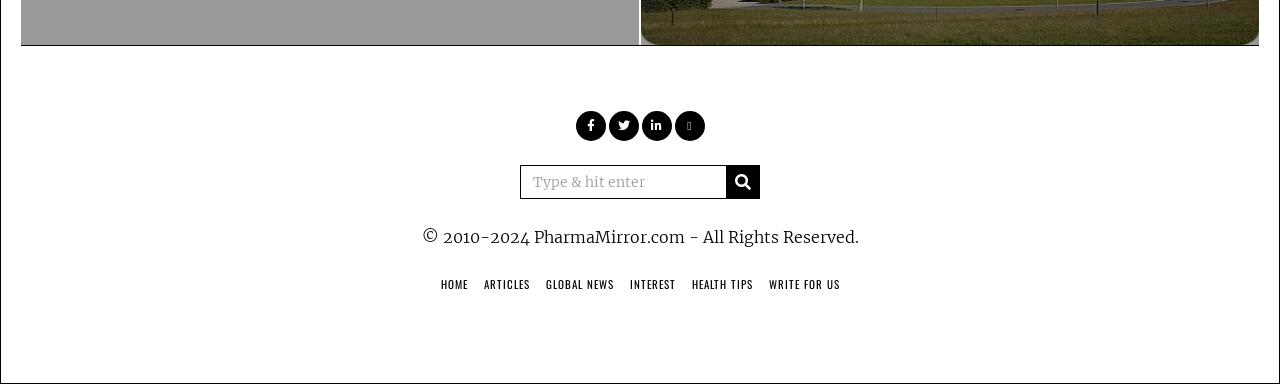Show me the bounding box coordinates of the clickable region to achieve the task as per the instruction: "View New Avengers (2nd series) #31 issue summary".

None